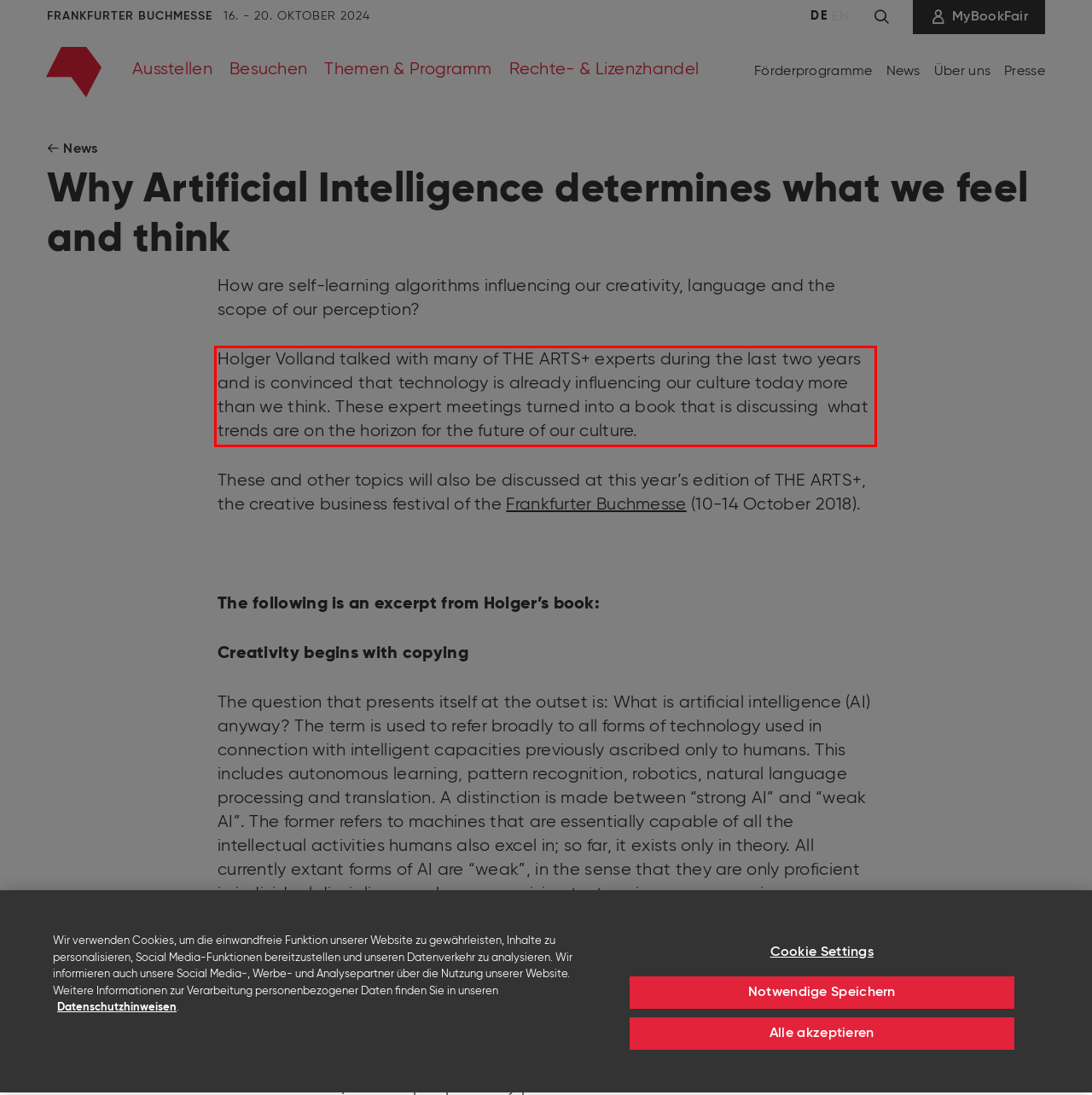Please use OCR to extract the text content from the red bounding box in the provided webpage screenshot.

Holger Volland talked with many of THE ARTS+ experts during the last two years and is convinced that technology is already influencing our culture today more than we think. These expert meetings turned into a book that is discussing what trends are on the horizon for the future of our culture.